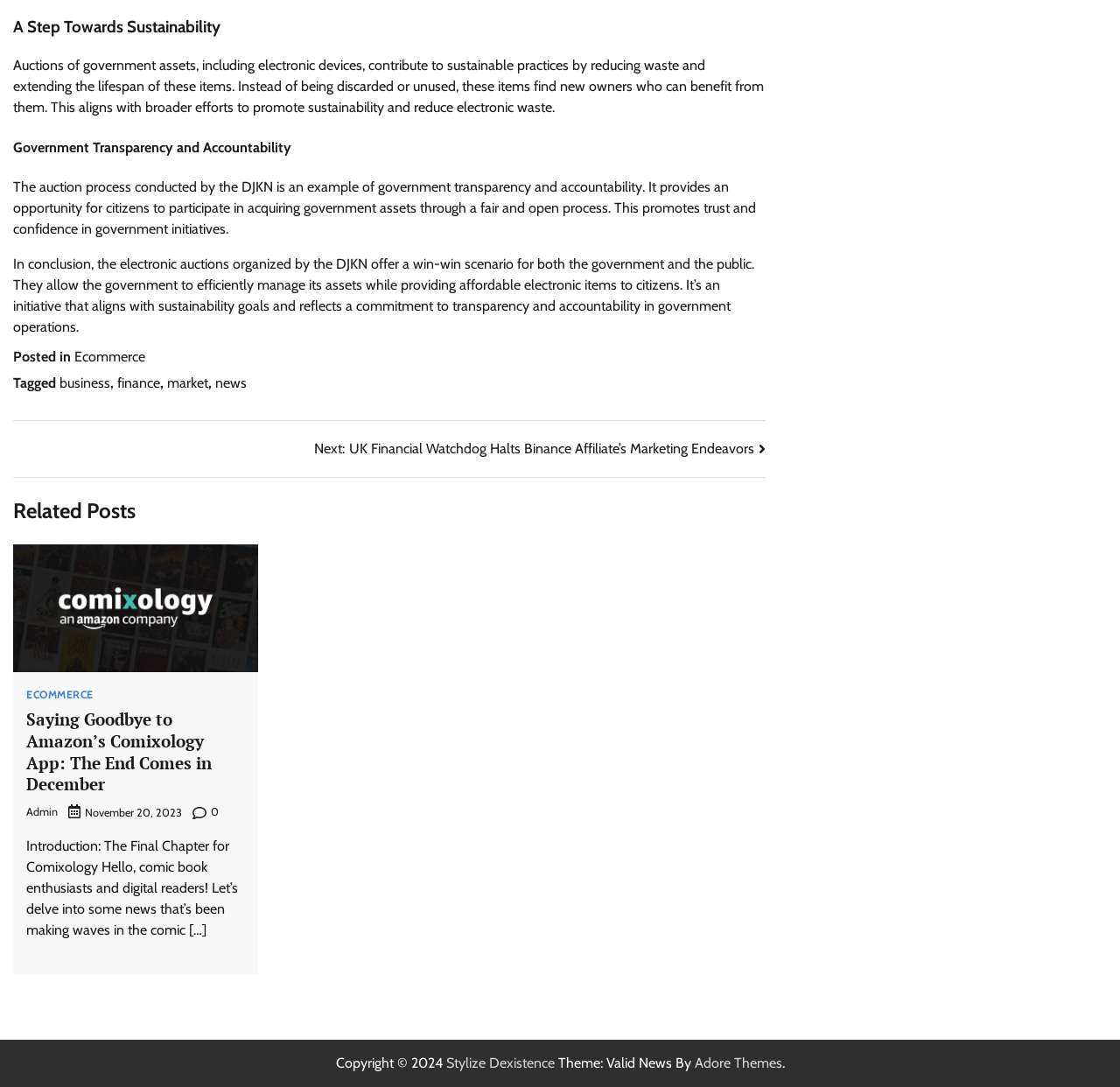What is the date of the post 'Saying Goodbye to Amazon's Comixology App: The End Comes in December'?
Give a one-word or short phrase answer based on the image.

November 20, 2023